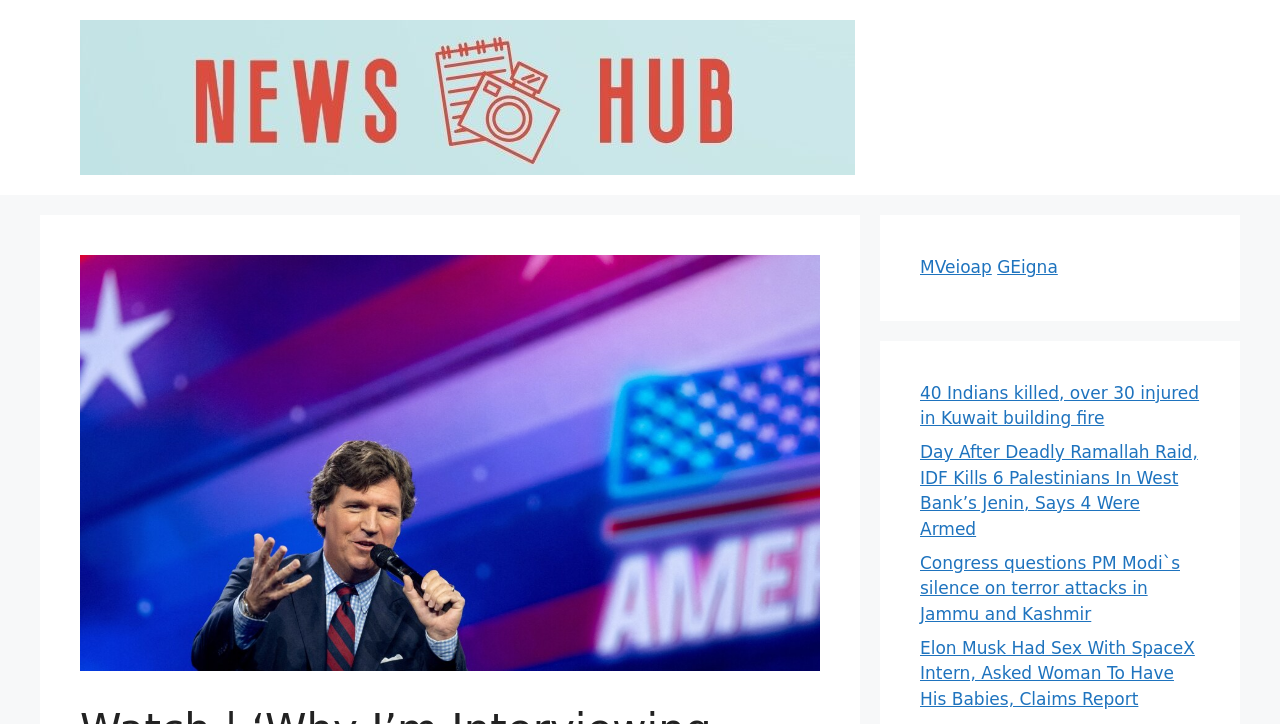Identify the bounding box of the HTML element described as: "Web Design by Iconic Digital".

None